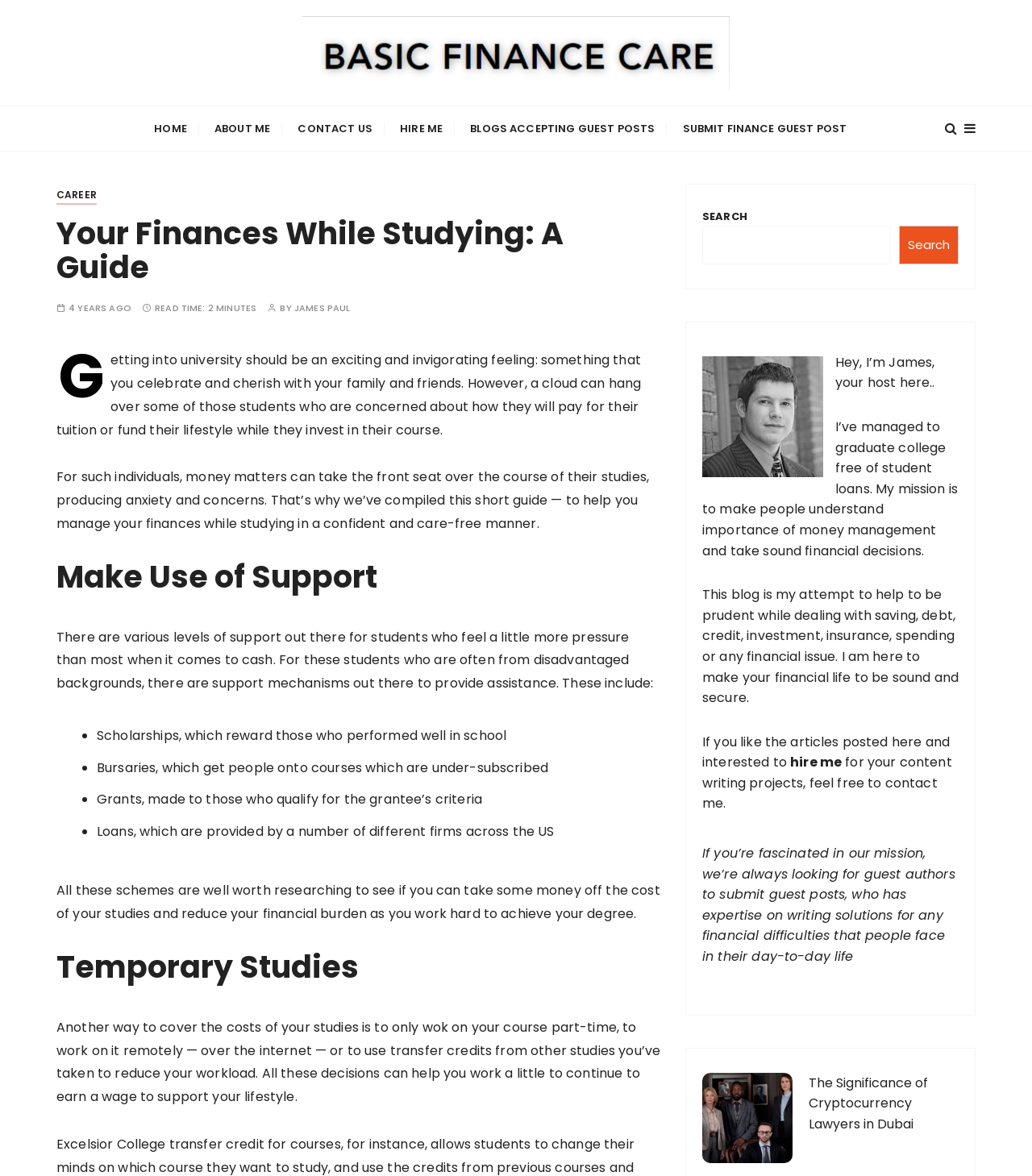What is the purpose of the blog?
Please answer the question as detailed as possible based on the image.

The blog's purpose is to help people make sound financial decisions, as stated in the text, and the author's mission is to make people understand the importance of money management.